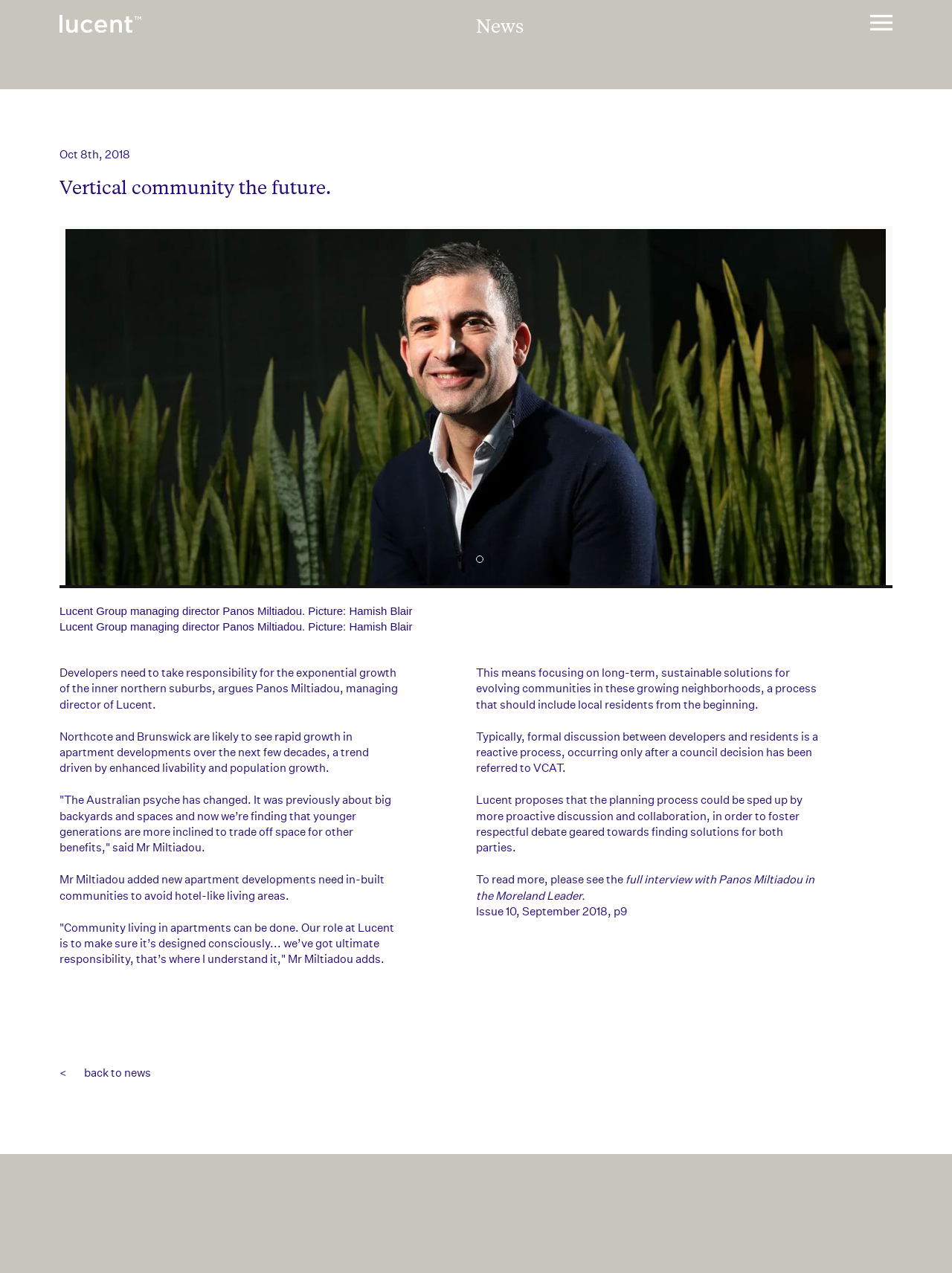Find the bounding box coordinates of the clickable region needed to perform the following instruction: "Go back to news". The coordinates should be provided as four float numbers between 0 and 1, i.e., [left, top, right, bottom].

[0.062, 0.837, 0.159, 0.848]